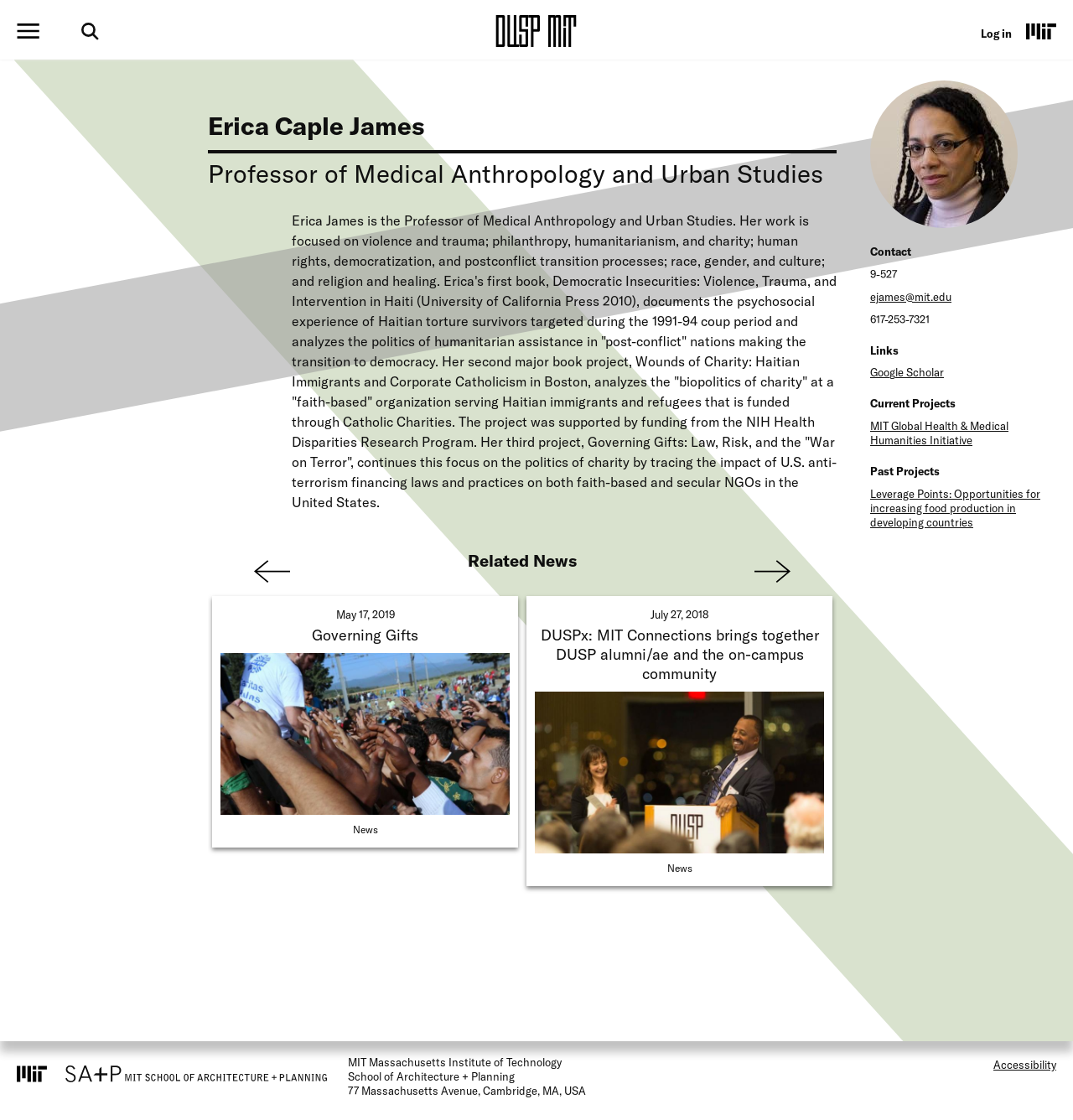Please locate the bounding box coordinates of the element that needs to be clicked to achieve the following instruction: "Visit Edgerton Center". The coordinates should be four float numbers between 0 and 1, i.e., [left, top, right, bottom].

[0.424, 0.027, 0.576, 0.042]